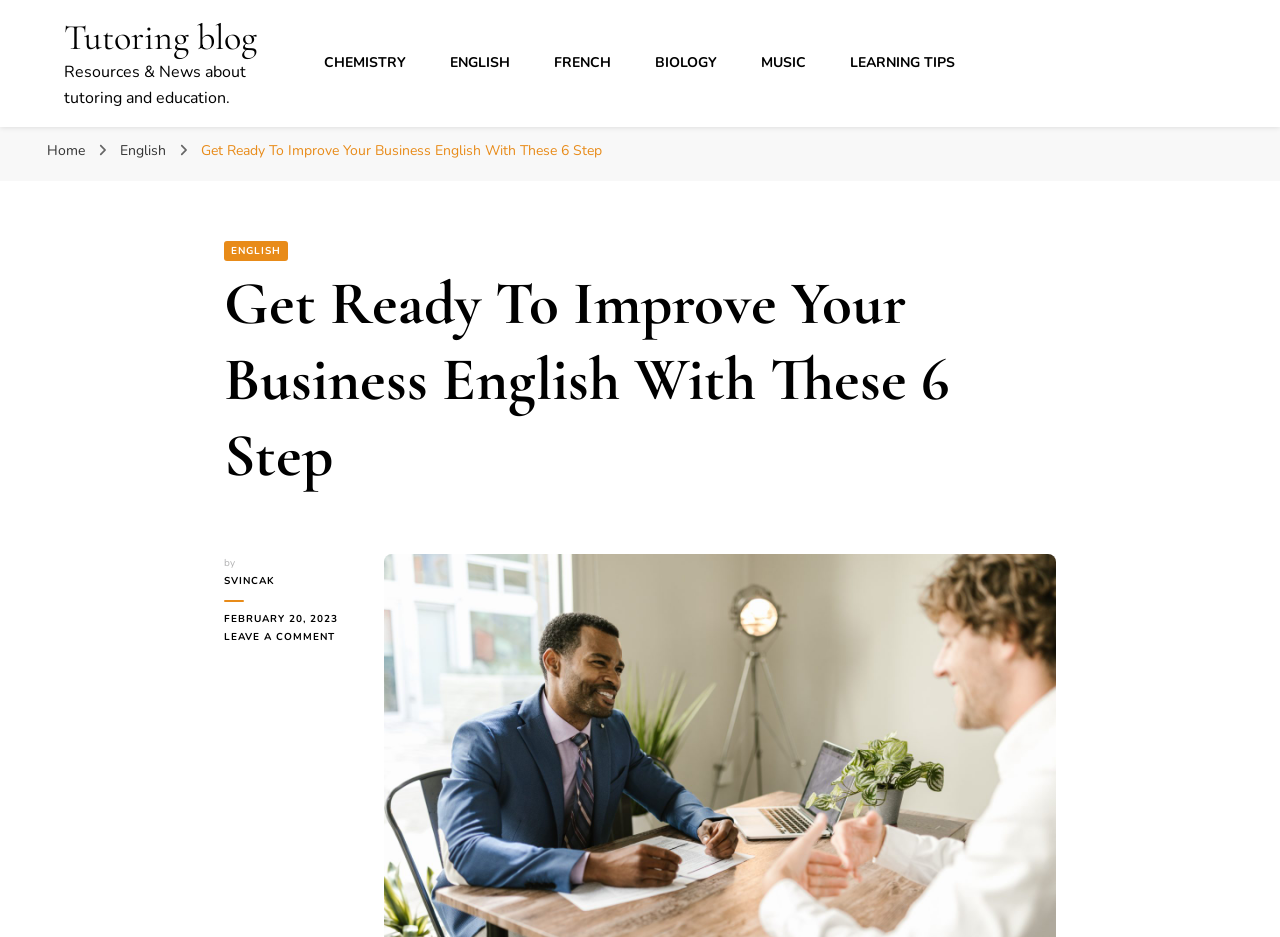Give a detailed account of the webpage's layout and content.

The webpage appears to be a blog post titled "Get Ready To Improve Your Business English With These 6 Steps" on a tutoring blog. At the top left, there is a link to the "Tutoring blog" and a brief description "Resources & News about tutoring and education." Below this, there are six links to different subjects, including "CHEMISTRY", "ENGLISH", "FRENCH", "BIOLOGY", "MUSIC", and "LEARNING TIPS", arranged horizontally across the page.

On the top right, there are three links: "Home", "English", and the title of the blog post "Get Ready To Improve Your Business English With These 6 Step". Below these links, the main content of the blog post begins with a heading that matches the title. The author's name "SVINCAK" is mentioned, along with the date "FEBRUARY 20, 2023". There is also a link to leave a comment on the blog post.

The meta description suggests that the blog post will provide guidance on improving business English and gaining an advantage in the global job market, with six steps to follow.